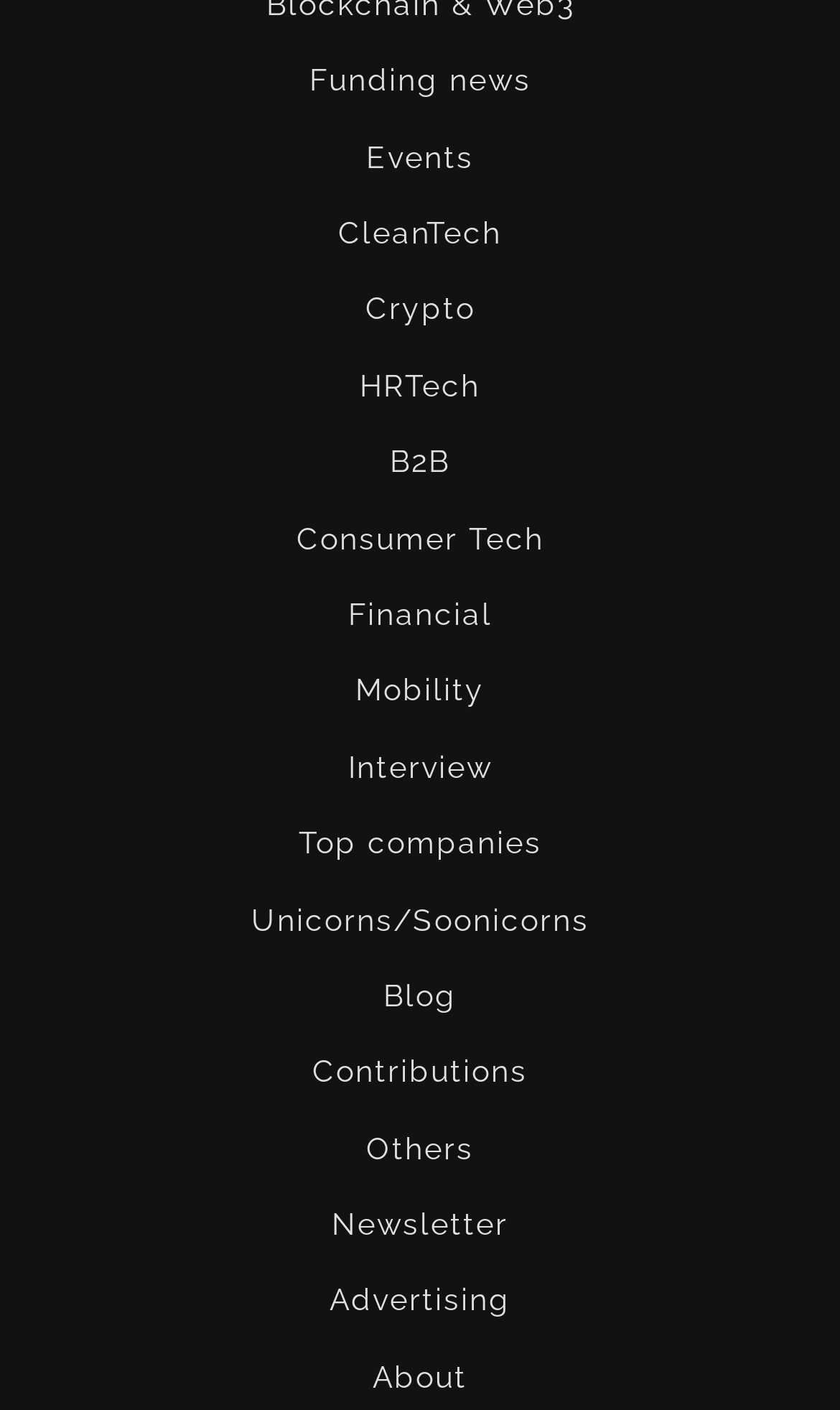Identify the bounding box coordinates for the UI element described as follows: Newsletter. Use the format (top-left x, top-left y, bottom-right x, bottom-right y) and ensure all values are floating point numbers between 0 and 1.

[0.395, 0.857, 0.605, 0.881]